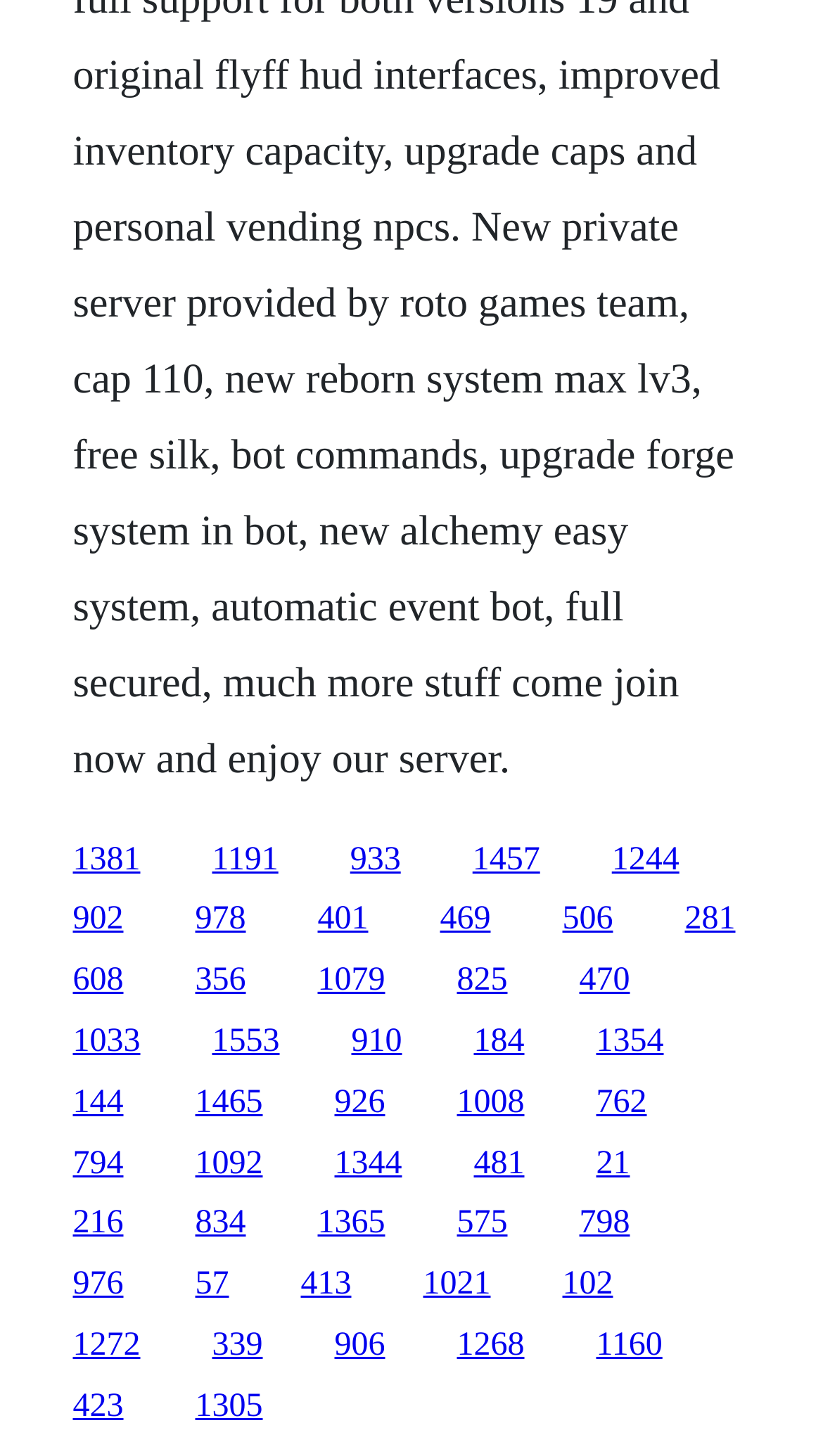Predict the bounding box for the UI component with the following description: "1092".

[0.237, 0.786, 0.319, 0.811]